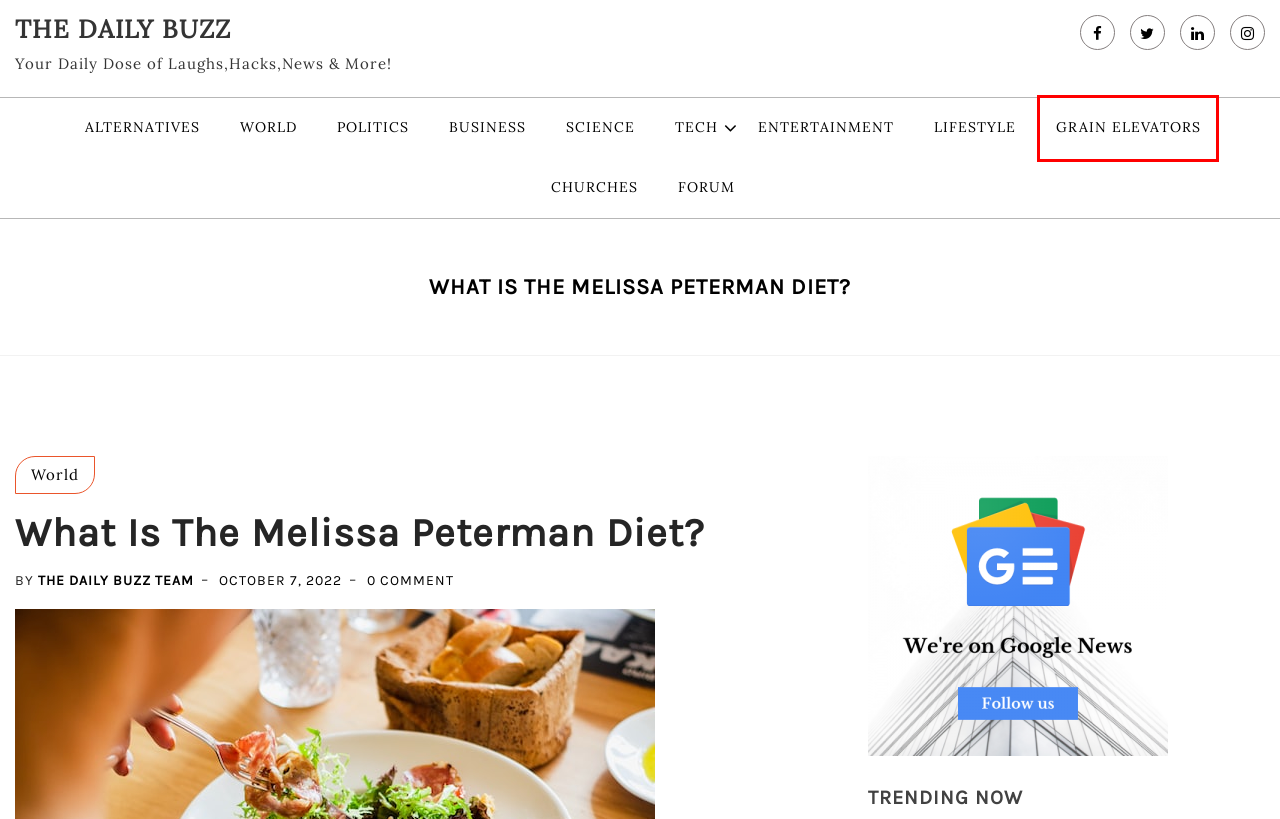View the screenshot of the webpage containing a red bounding box around a UI element. Select the most fitting webpage description for the new page shown after the element in the red bounding box is clicked. Here are the candidates:
A. The Daily Buzz - Your Daily Dose of Laughs,Hacks,News & More!
B. Business Archives - The Daily Buzz
C. Alternatives Archives - The Daily Buzz
D. Entertainment Archives - The Daily Buzz
E. Cost of Living - Forum - The Daily Buzz
F. Churches by Denomination in US States - The Daily Buzz
G. Grain Elevators in the US Cities and States - The Daily Buzz
H. Tech Archives - The Daily Buzz

G